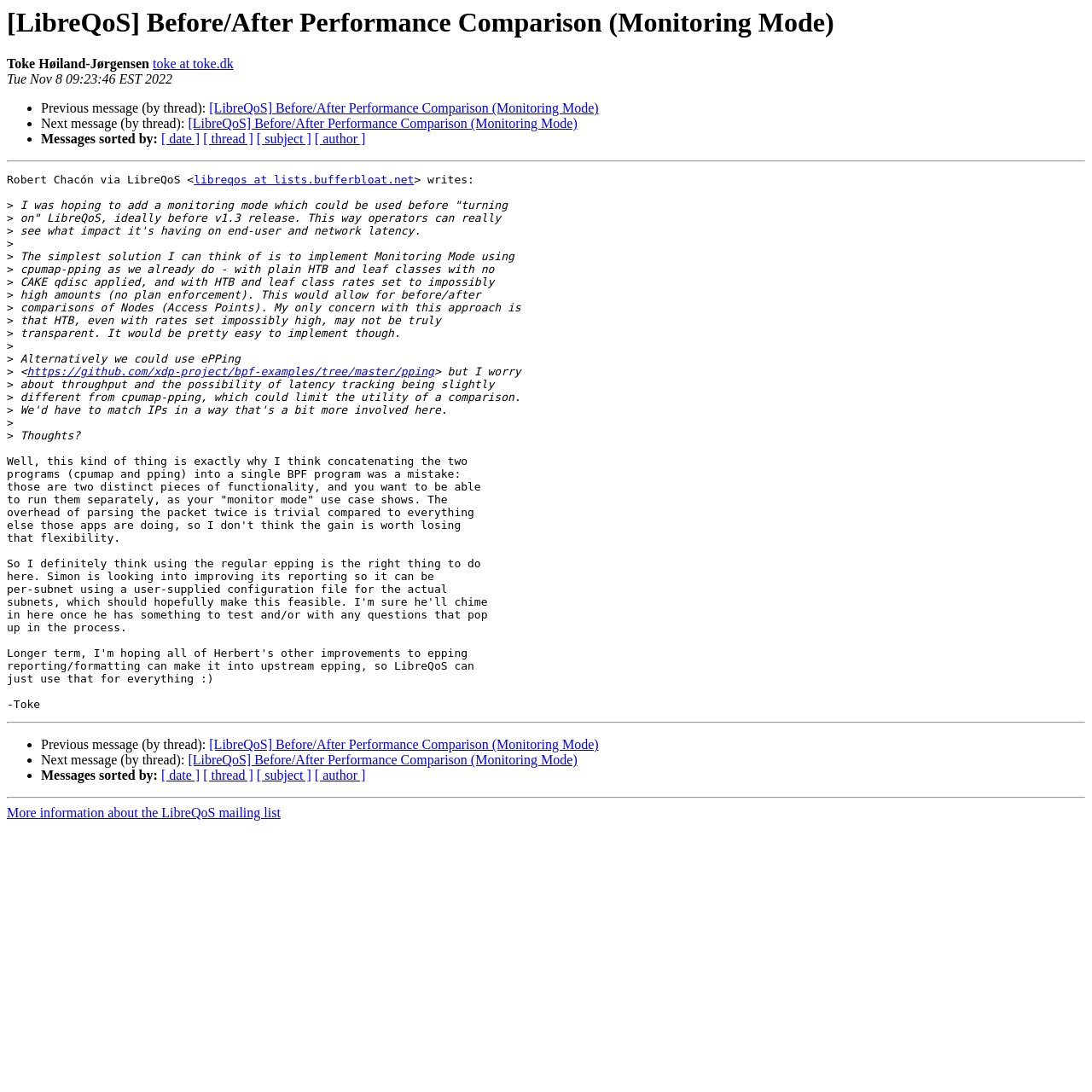Locate the bounding box coordinates of the area where you should click to accomplish the instruction: "View previous message in thread".

[0.192, 0.093, 0.548, 0.106]